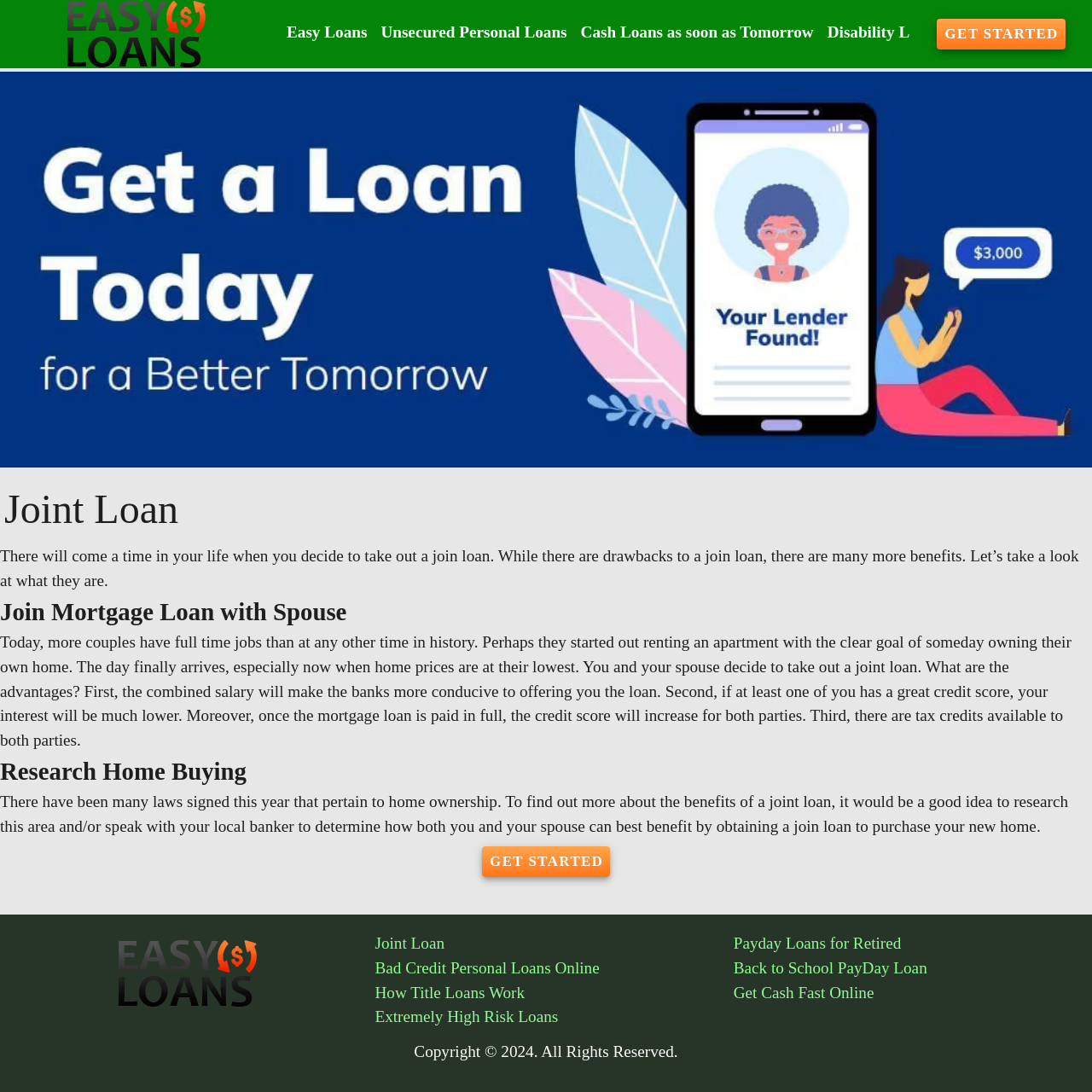Create a detailed description of the webpage's content and layout.

The webpage is about the benefits of a joint loan, specifically in the context of buying a home. At the top, there is a menu with five options: "Easy Loans", "Unsecured Personal Loans", "Cash Loans as soon as Tomorrow", "Disability Loans", and "Cash Loans". Next to the menu, there is a "Get Started" button.

Below the menu, there is a large banner that spans the entire width of the page, with a call-to-action "Apply Now - Get A Loan Today" and an accompanying image.

The main content of the page is divided into three sections. The first section has a heading "Joint Loan" and a paragraph of text that introduces the concept of a joint loan and its benefits. The second section has a heading "Join Mortgage Loan with Spouse" and a longer paragraph that discusses the advantages of taking out a joint loan with a spouse, including increased credit score and tax credits. The third section has a heading "Research Home Buying" and a paragraph that advises readers to research the benefits of a joint loan and consult with a local banker.

At the bottom of the page, there is a "Get Started" button, and below that, there is a footer section with links to other pages, including "Home", "Joint Loan", and several other loan-related topics. There is also a copyright notice at the very bottom of the page.